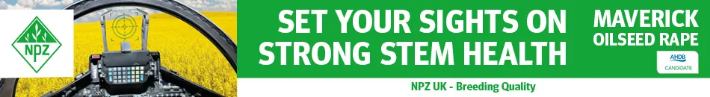What type of fields are shown in the background?
Answer the question in a detailed and comprehensive manner.

The background of the image showcases vibrant fields of oilseed rape, conveying a sense of lush growth and vitality important for robust crop health, which is the main focus of NPZ UK's message.